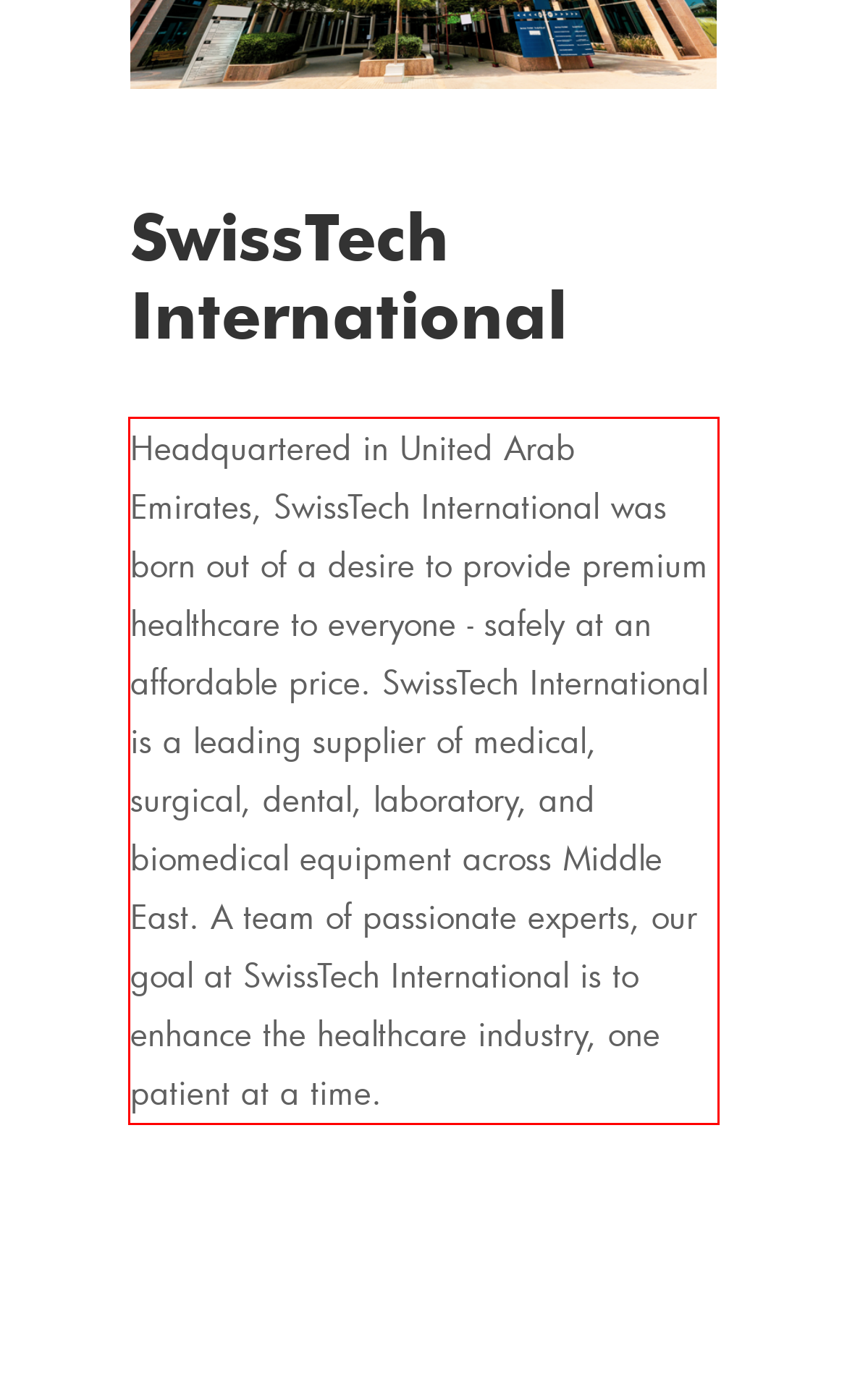Identify the red bounding box in the webpage screenshot and perform OCR to generate the text content enclosed.

Headquartered in United Arab Emirates, SwissTech International was born out of a desire to provide premium healthcare to everyone - safely at an affordable price. SwissTech International is a leading supplier of medical, surgical, dental, laboratory, and biomedical equipment across Middle East. A team of passionate experts, our goal at SwissTech International is to enhance the healthcare industry, one patient at a time.